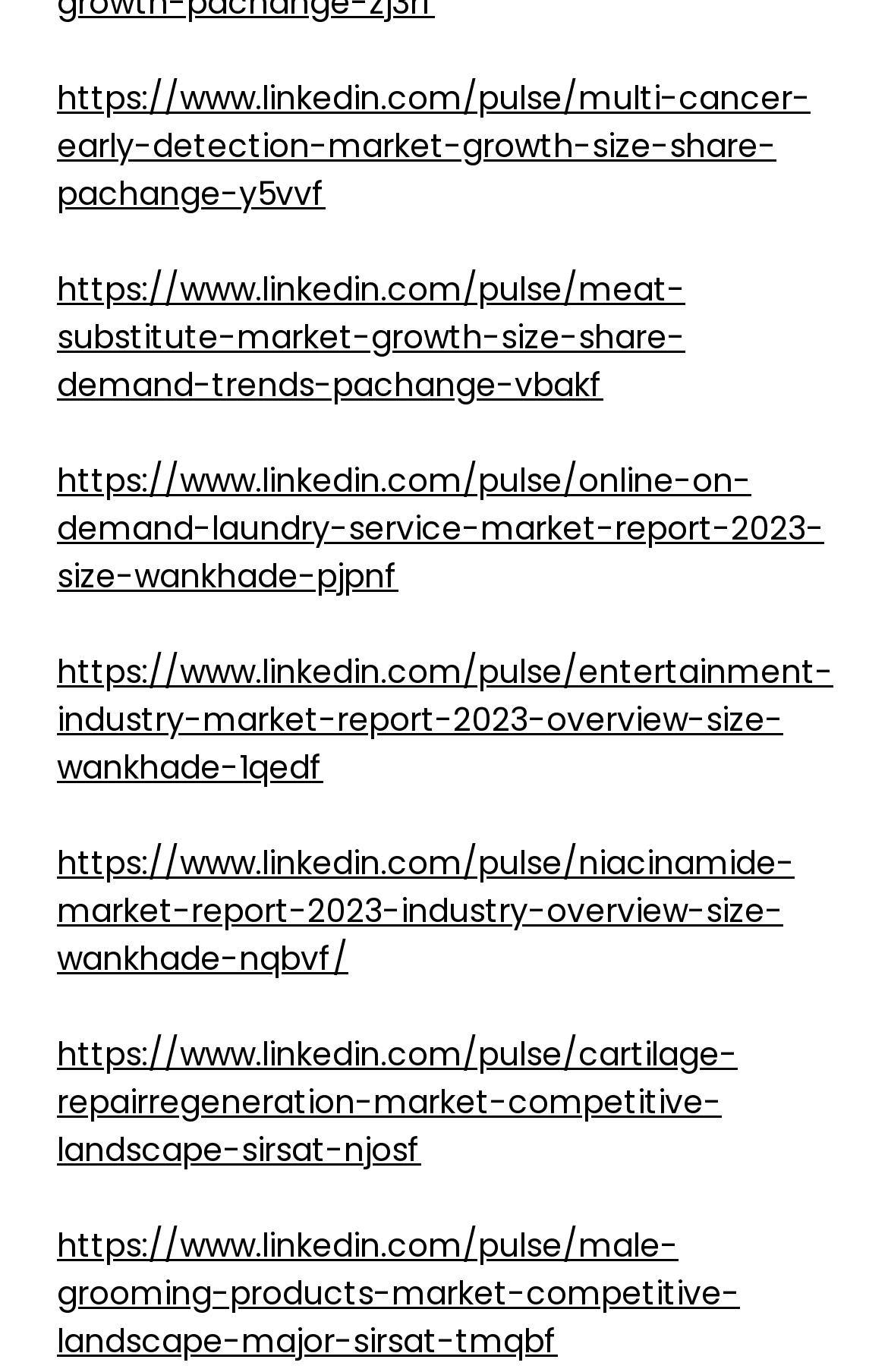Are the links related to market reports?
Using the image, provide a concise answer in one word or a short phrase.

Yes